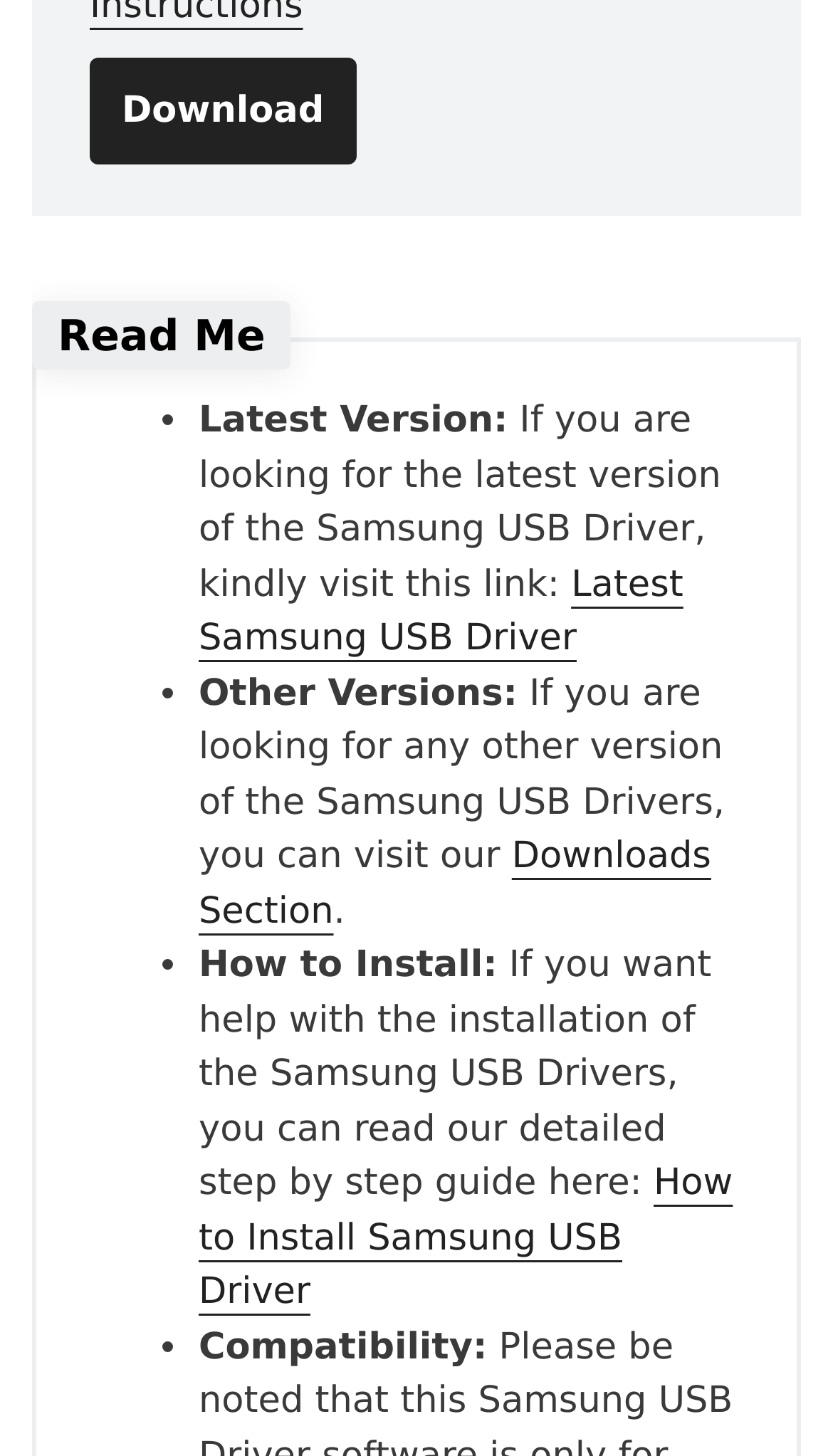Highlight the bounding box of the UI element that corresponds to this description: "Latest Samsung USB Driver".

[0.238, 0.387, 0.82, 0.454]